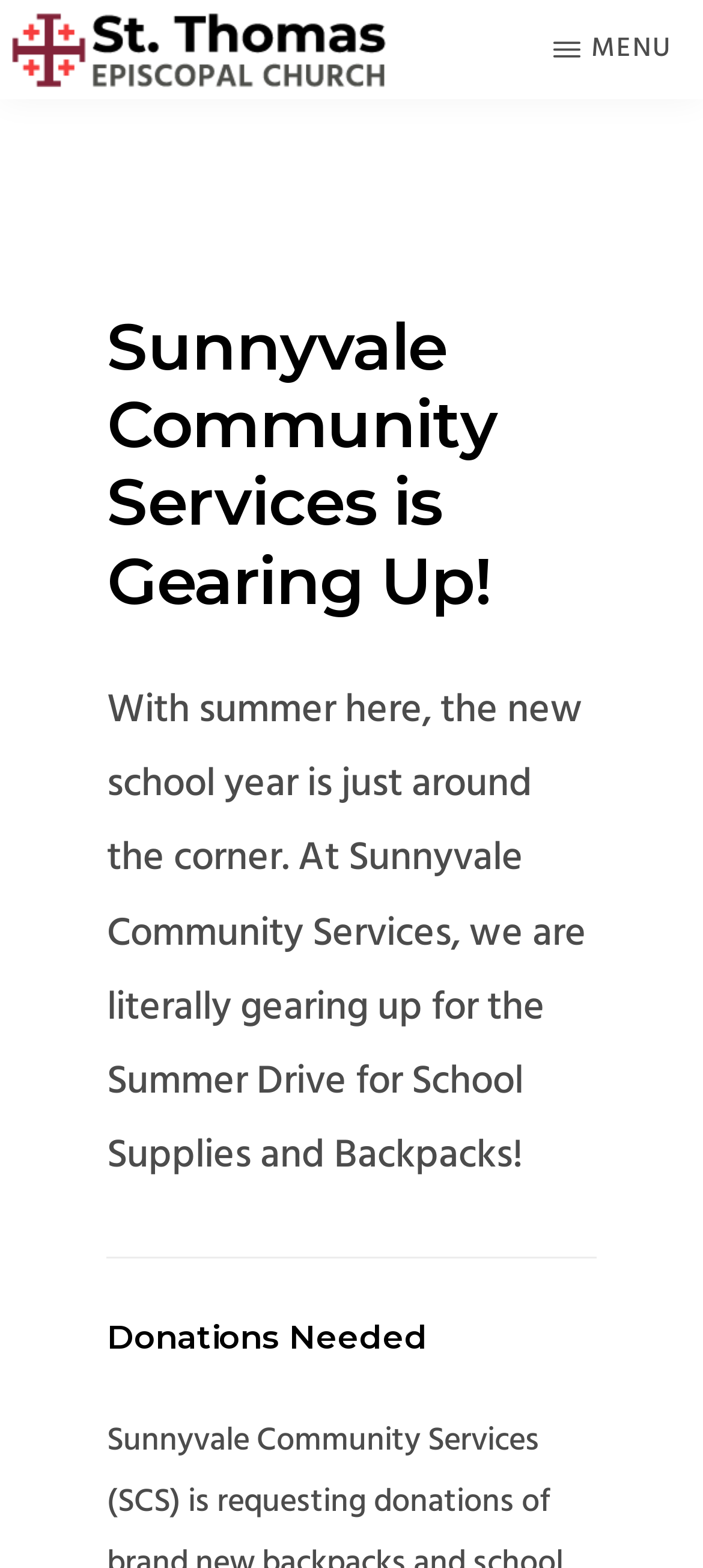Generate the main heading text from the webpage.

Sunnyvale Community Services is Gearing Up!